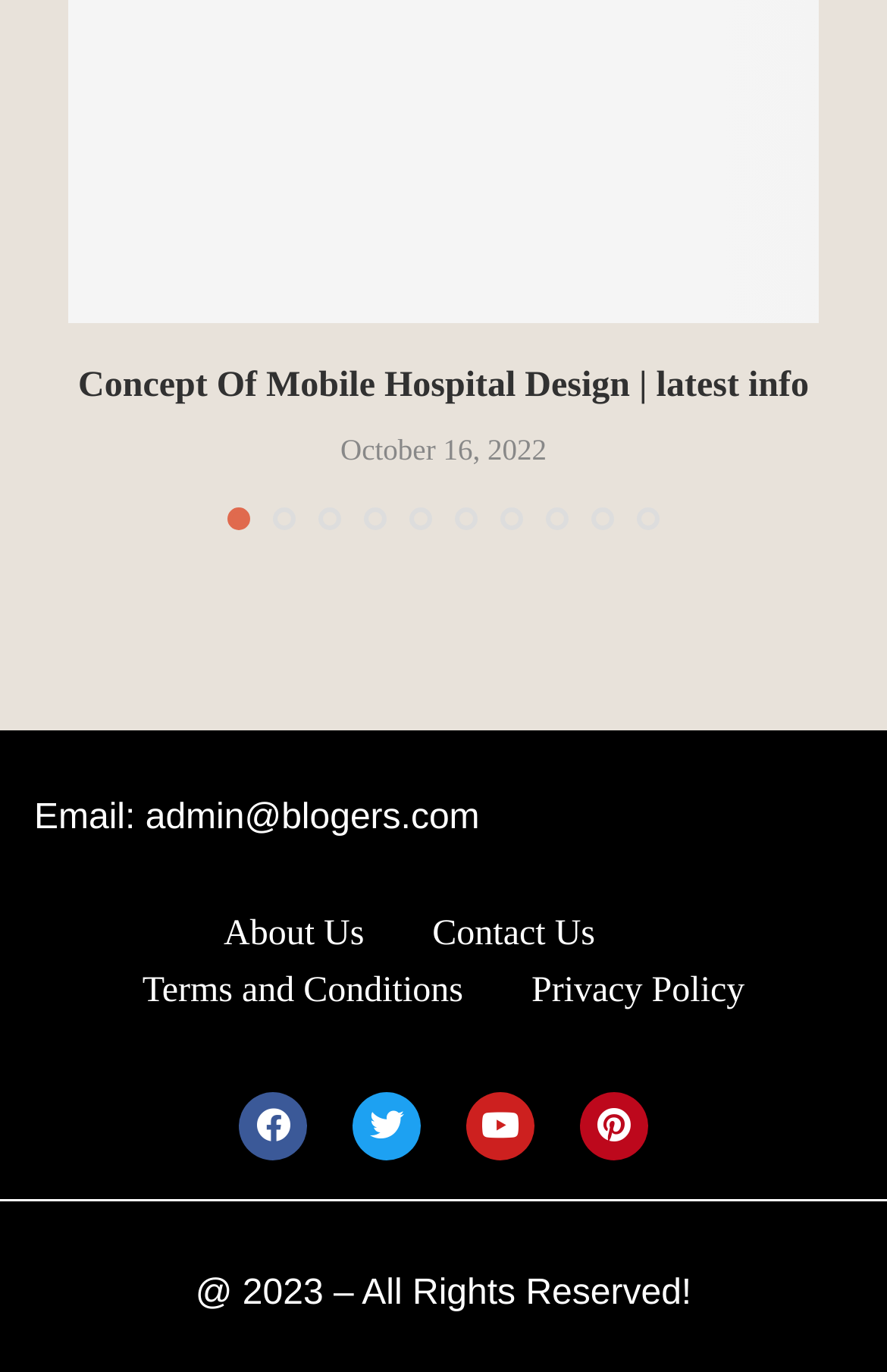Please specify the bounding box coordinates of the area that should be clicked to accomplish the following instruction: "Click on '38 premium font families with 230 fonts!' link". The coordinates should consist of four float numbers between 0 and 1, i.e., [left, top, right, bottom].

None